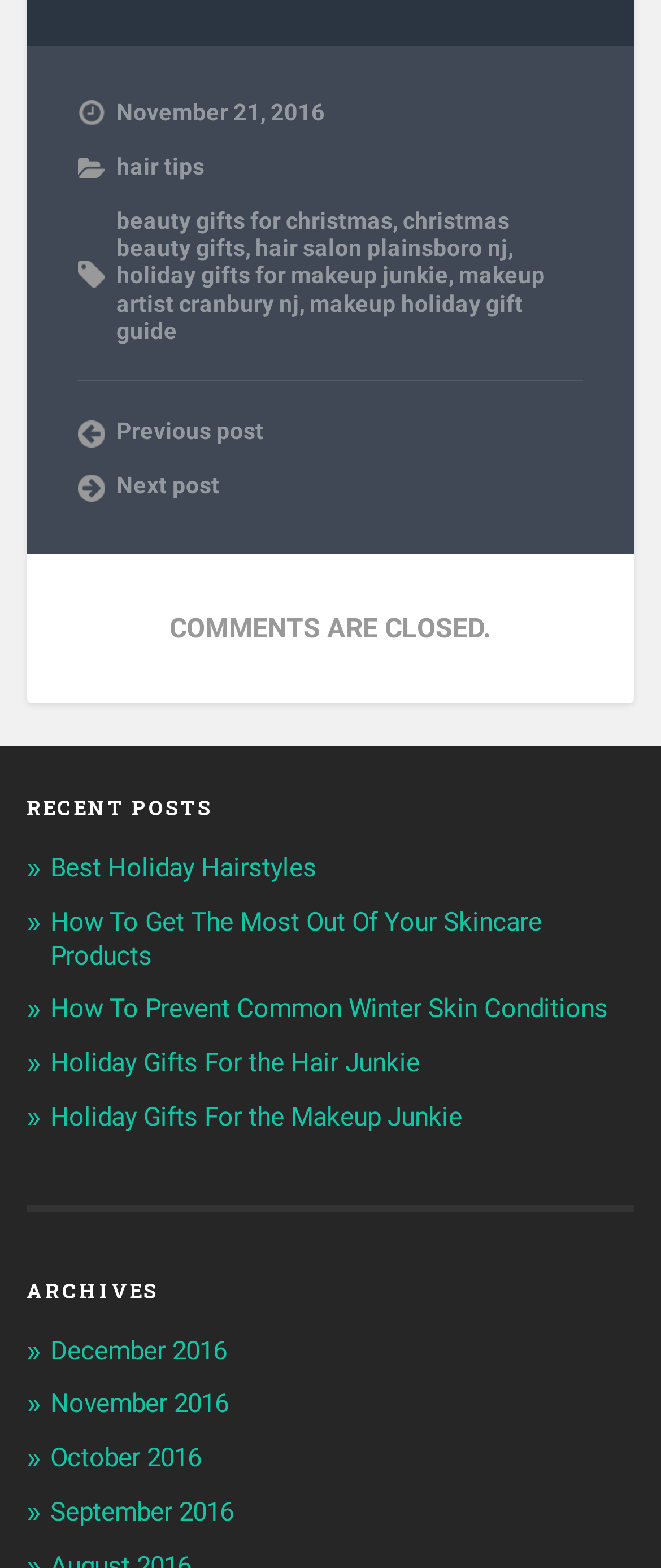Locate the bounding box coordinates of the segment that needs to be clicked to meet this instruction: "view previous post".

[0.117, 0.265, 0.883, 0.287]